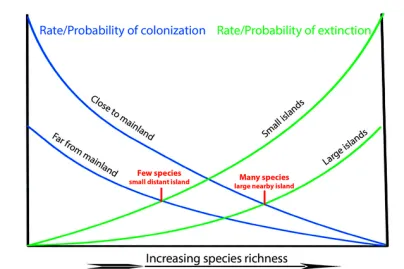Provide a thorough and detailed caption for the image.

The image illustrates a graph that depicts the relationship between species richness and the probabilities of colonization and extinction in isolated environments, commonly referred to as island biogeography. On the horizontal axis, the graph represents increasing species richness, while the vertical axes show the rates or probabilities of colonization (in blue) and extinction (in green).

Key features of the graph include:
- The blue curve indicates that as species richness increases, the rate of colonization approaches a maximum rate for larger, nearby islands, showing higher chances for new species to establish themselves.
- Conversely, the green curve illustrates that the rate of extinction rises for smaller, more isolated islands, where fewer species can survive due to limited resources and connectivity to the mainland.
- Notably, the intersection points of these curves highlight critical thresholds where the balance between colonization and extinction occurs, emphasizing the fragile dynamics of ecosystems on islands.

This visual representation serves as an educational tool to better understand the theory of island biogeography, demonstrating how isolation and size influence biodiversity.